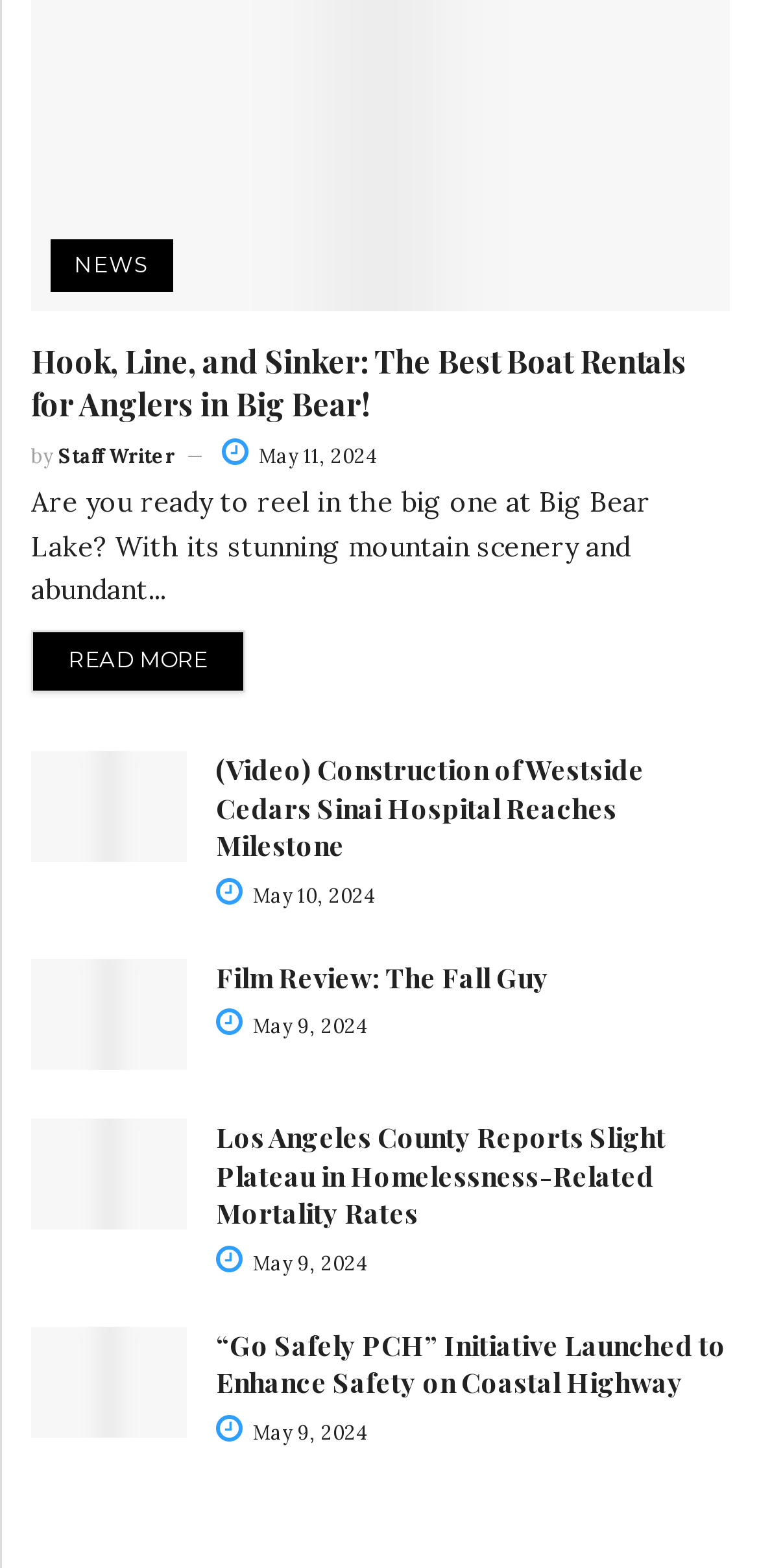Could you provide the bounding box coordinates for the portion of the screen to click to complete this instruction: "Read the film review of The Fall Guy"?

[0.041, 0.611, 0.246, 0.711]